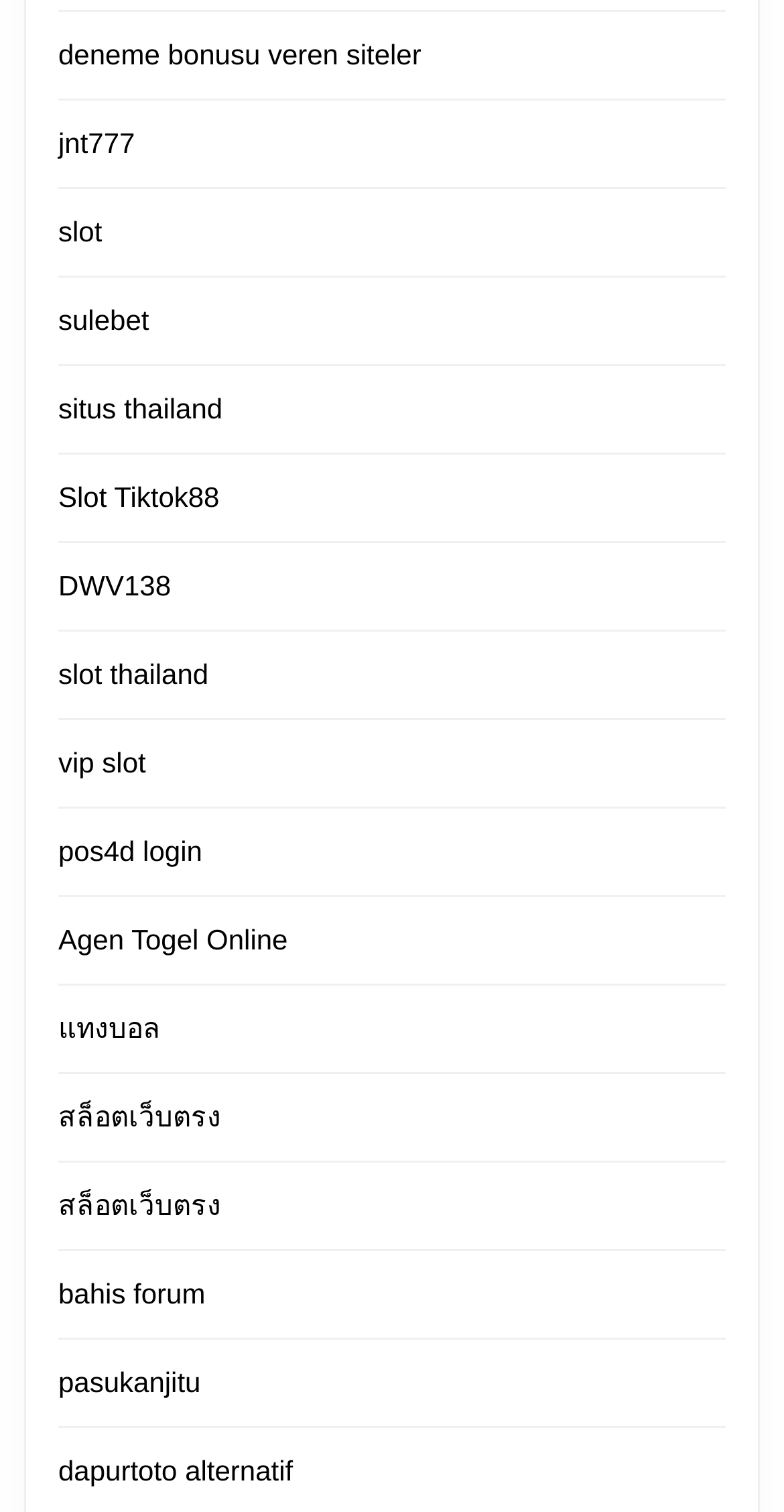Determine the bounding box coordinates for the clickable element to execute this instruction: "check sulebet". Provide the coordinates as four float numbers between 0 and 1, i.e., [left, top, right, bottom].

[0.074, 0.201, 0.19, 0.222]